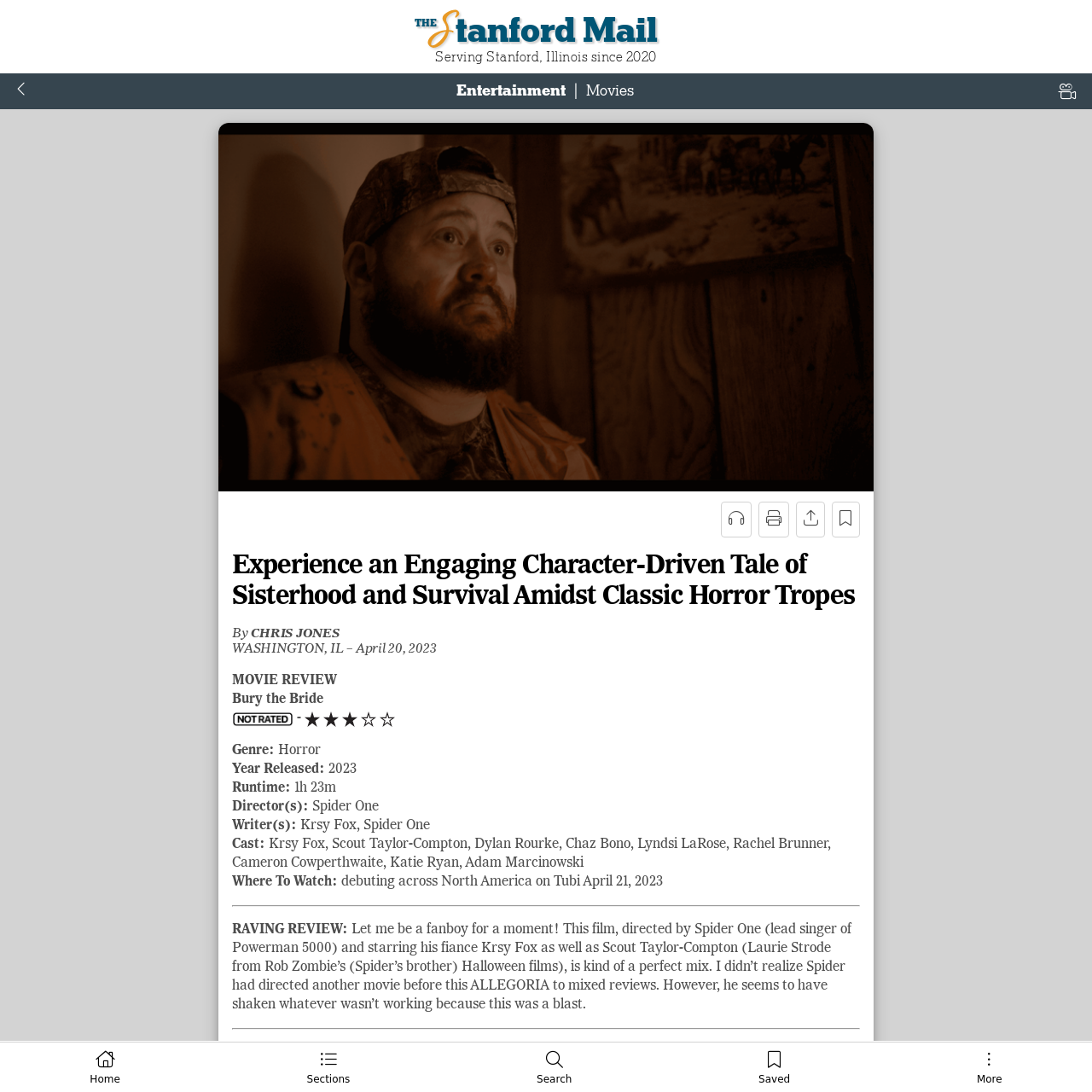Determine the bounding box of the UI element mentioned here: "Entertainment". The coordinates must be in the format [left, top, right, bottom] with values ranging from 0 to 1.

[0.418, 0.074, 0.518, 0.091]